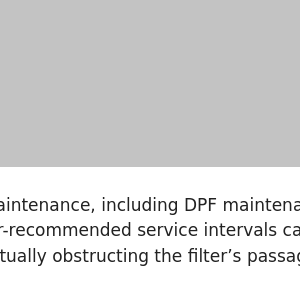What is the consequence of not adhering to manufacturer-recommended service intervals? Look at the image and give a one-word or short phrase answer.

exacerbating engine issues